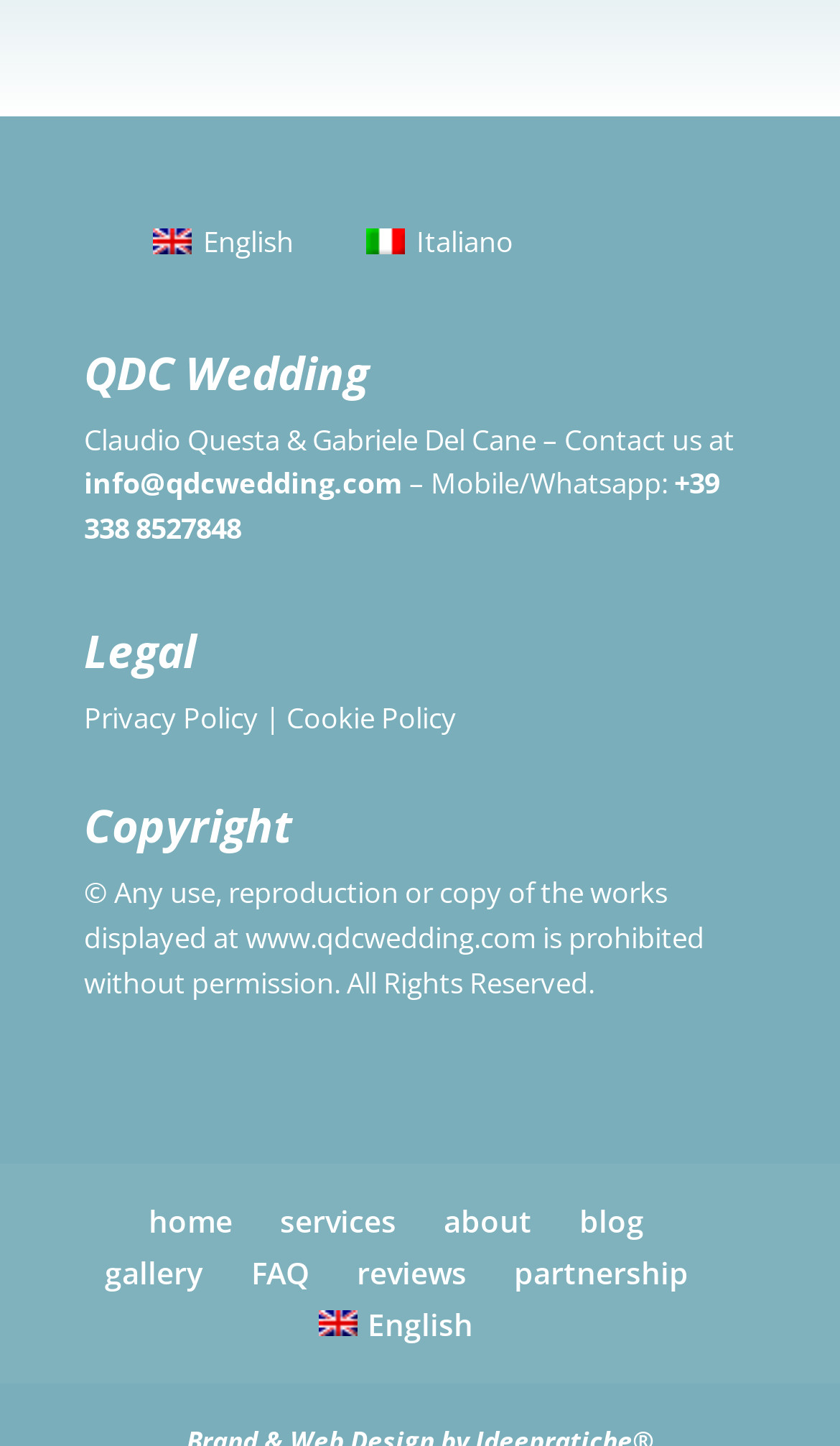Please identify the bounding box coordinates of the area I need to click to accomplish the following instruction: "Check the 'FAQ'".

[0.299, 0.865, 0.368, 0.894]